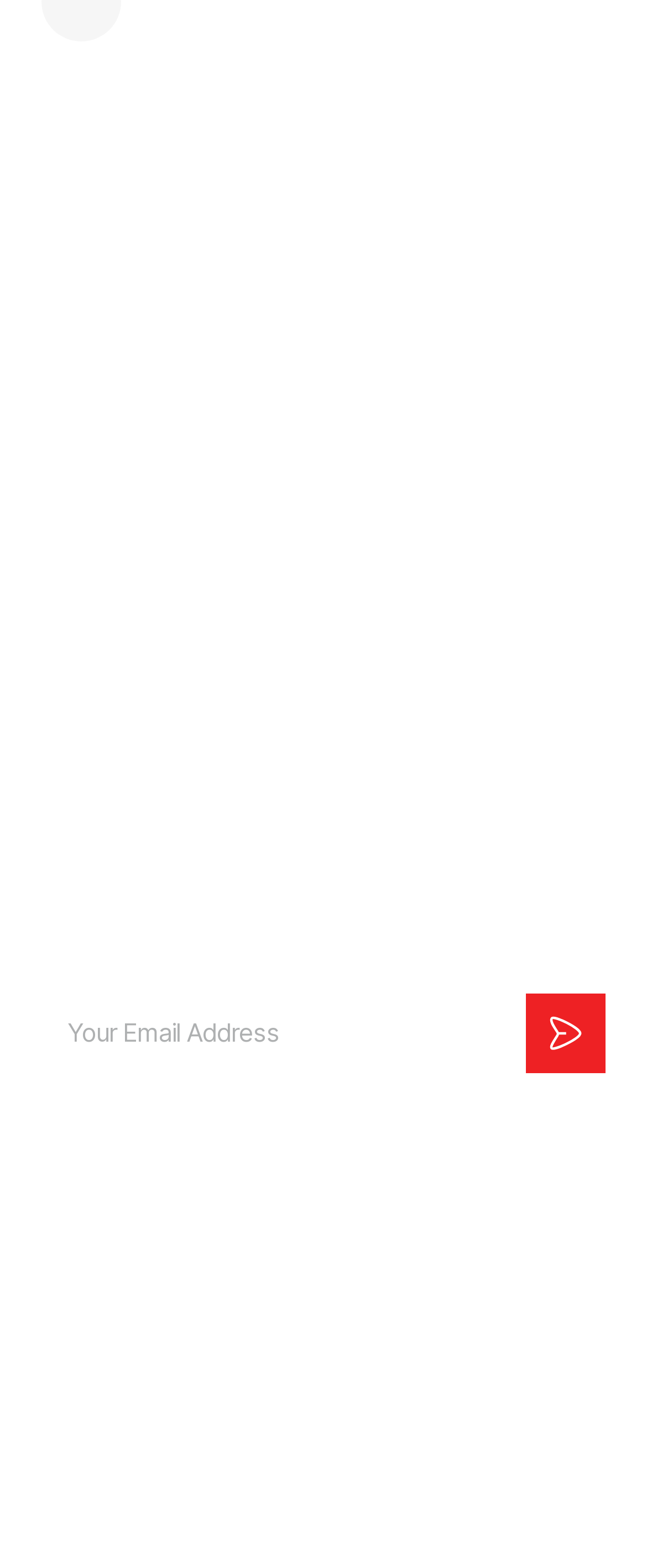Provide a one-word or short-phrase response to the question:
What is the purpose of the 'Subscription Form'?

To sign up for the newsletter